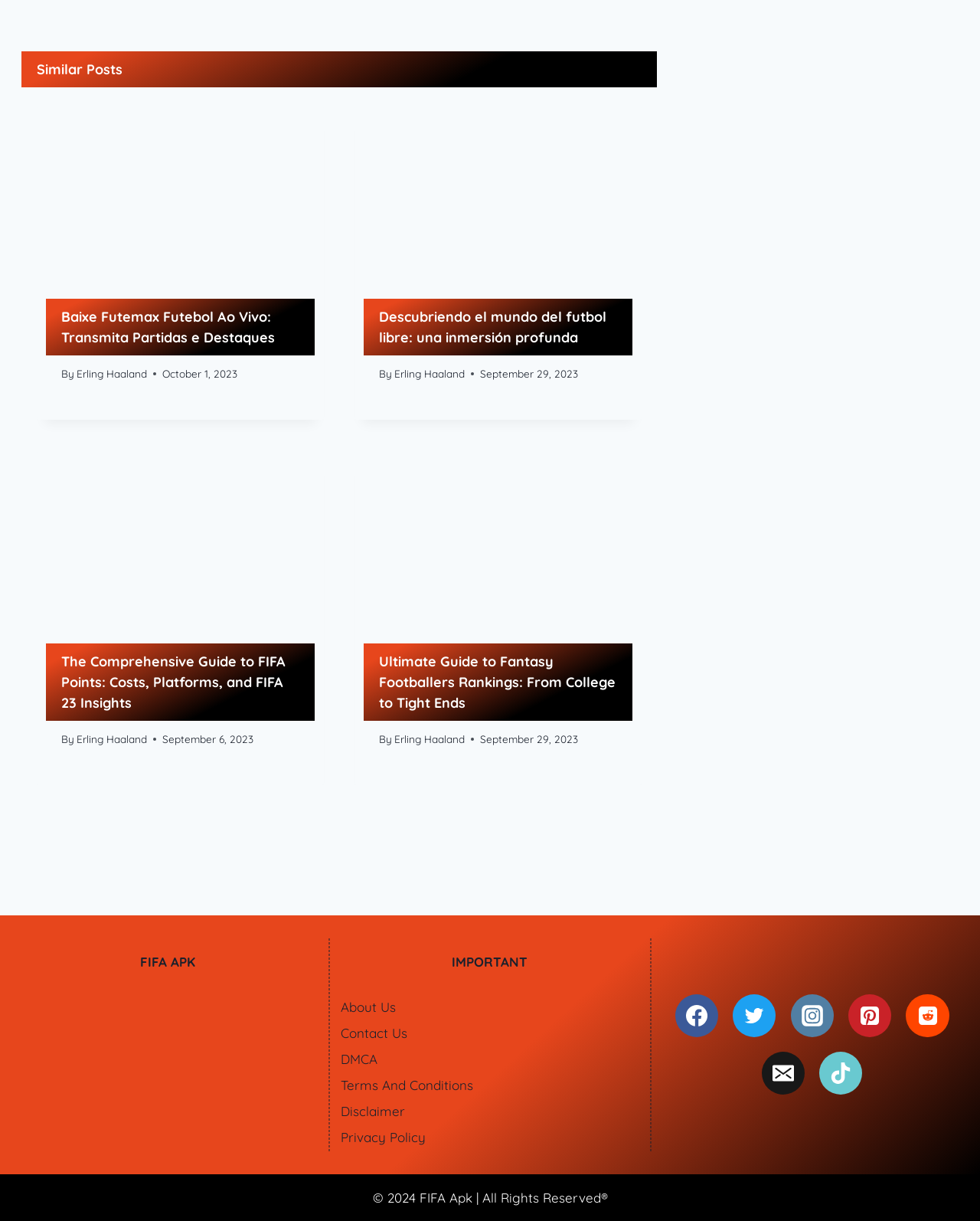Please specify the bounding box coordinates of the clickable section necessary to execute the following command: "Go to the 'About Us' page".

[0.347, 0.815, 0.653, 0.836]